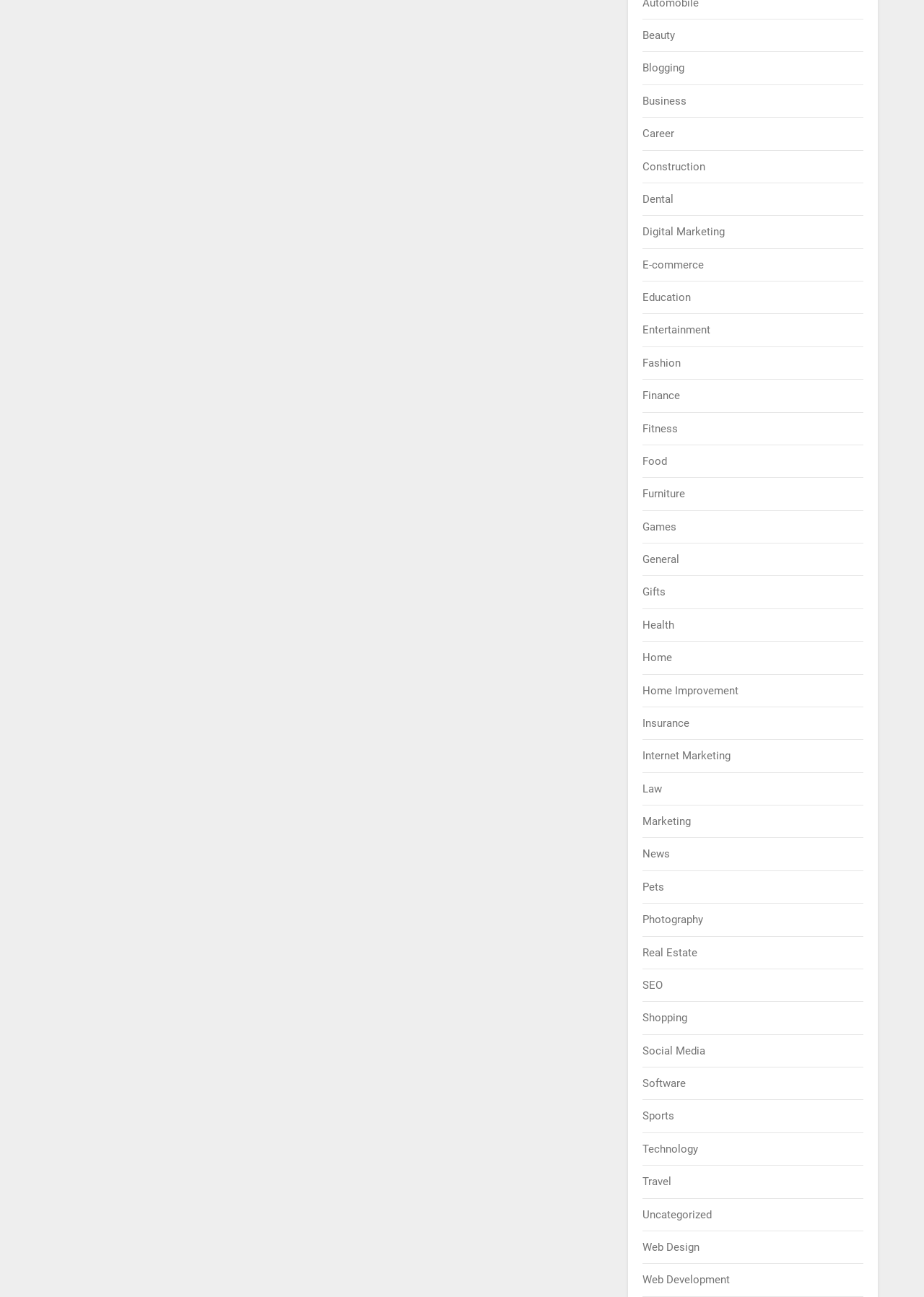What is the first category listed?
Provide a concise answer using a single word or phrase based on the image.

Beauty